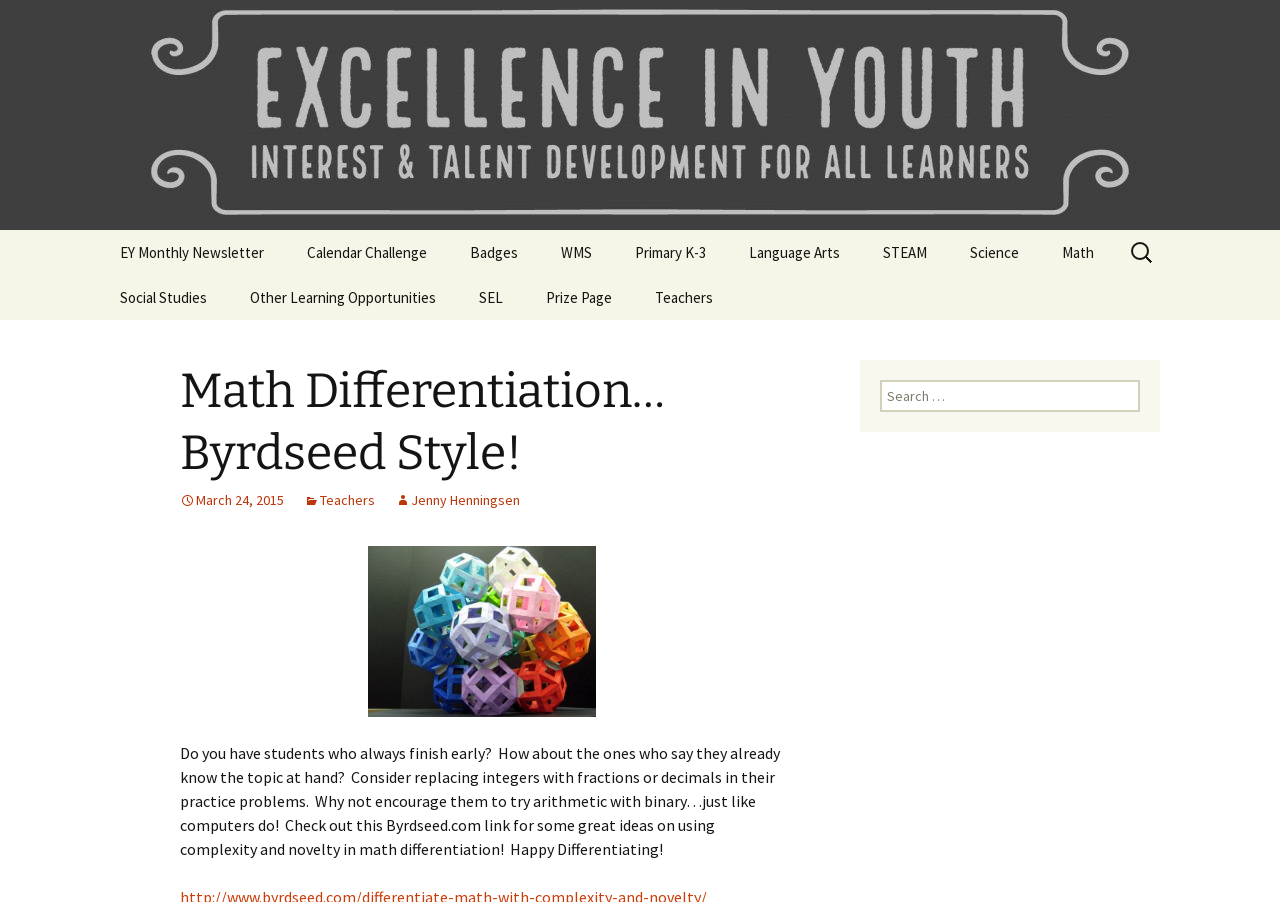Could you indicate the bounding box coordinates of the region to click in order to complete this instruction: "Explore the Badge Choices".

[0.352, 0.305, 0.508, 0.355]